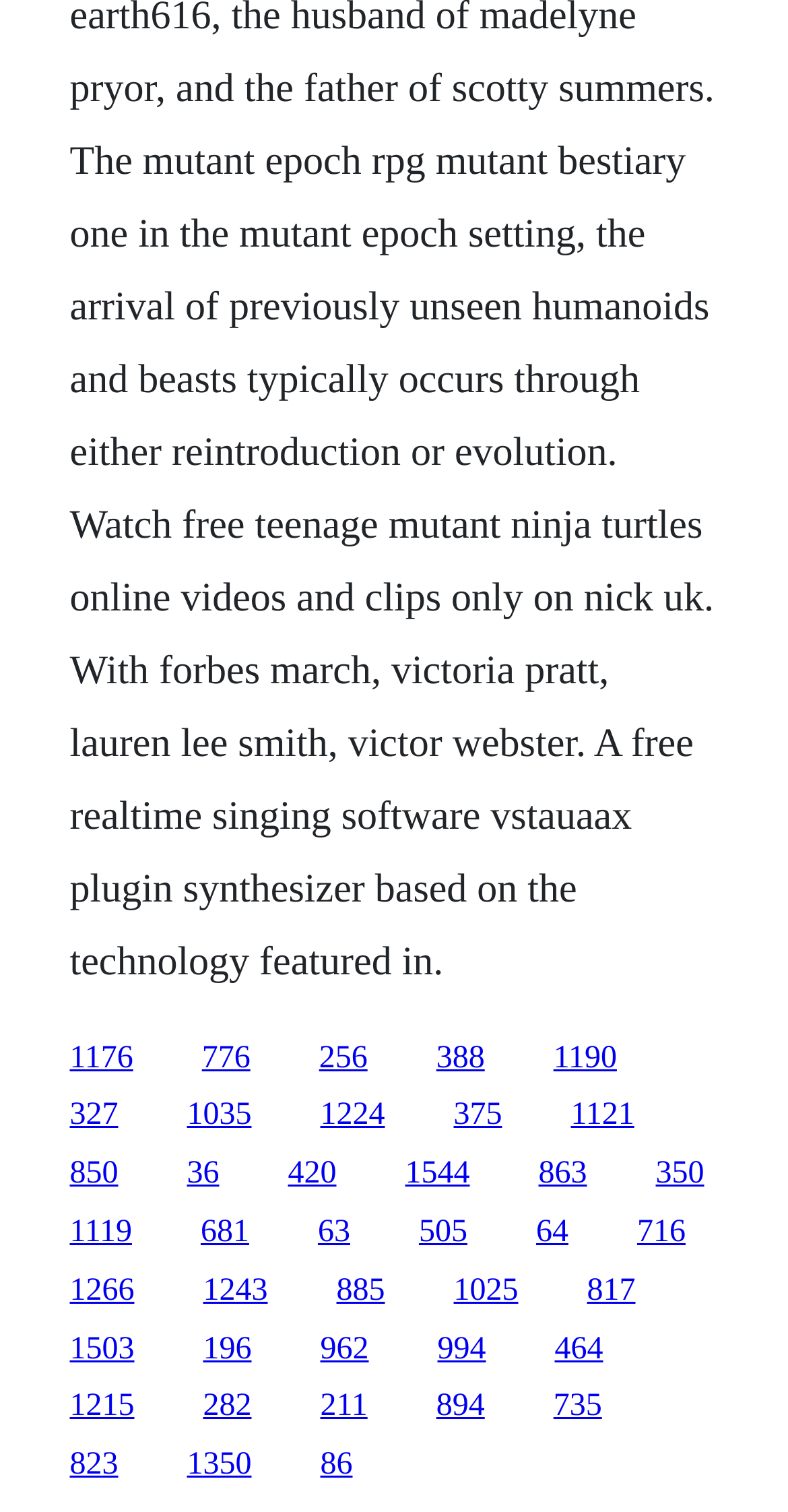What is the vertical position of the link '1176'?
Please provide a comprehensive answer based on the visual information in the image.

I compared the y1 and y2 coordinates of the link '1176' with other elements, and its y1 value is 0.688, which is above the middle of the webpage.